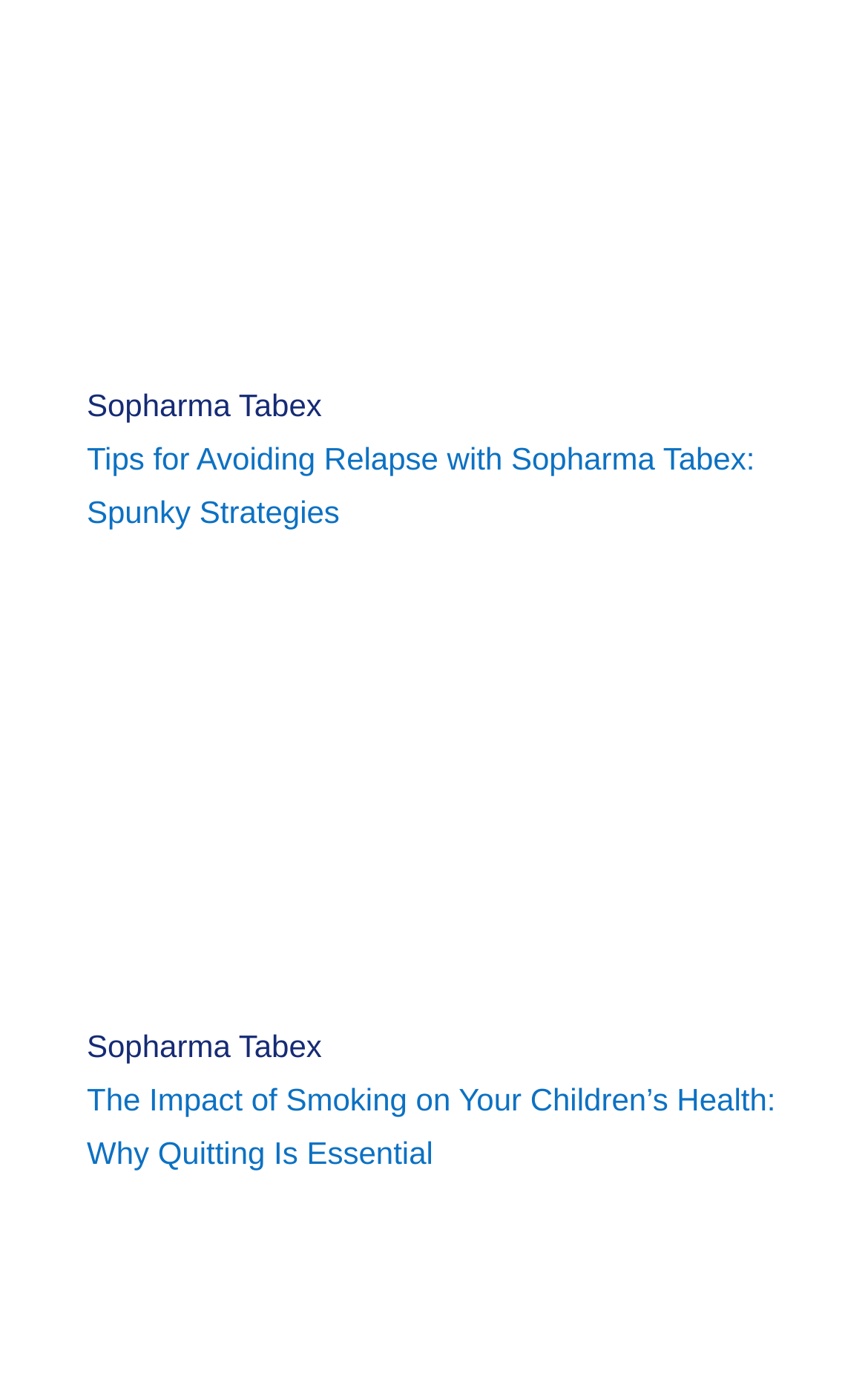How many links are there in the article?
Using the image, respond with a single word or phrase.

7